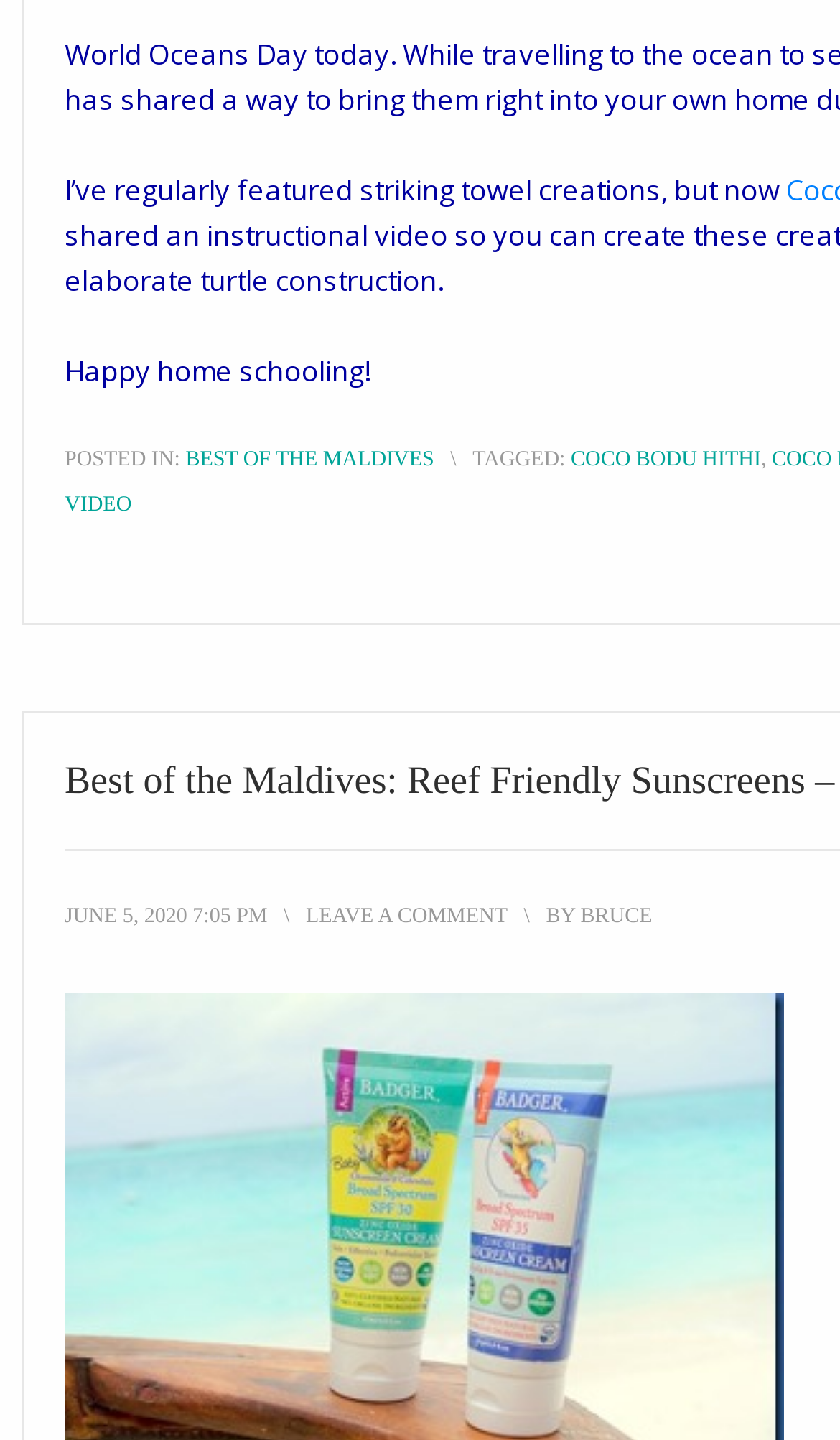Respond concisely with one word or phrase to the following query:
What is the title of the post?

Happy home schooling!